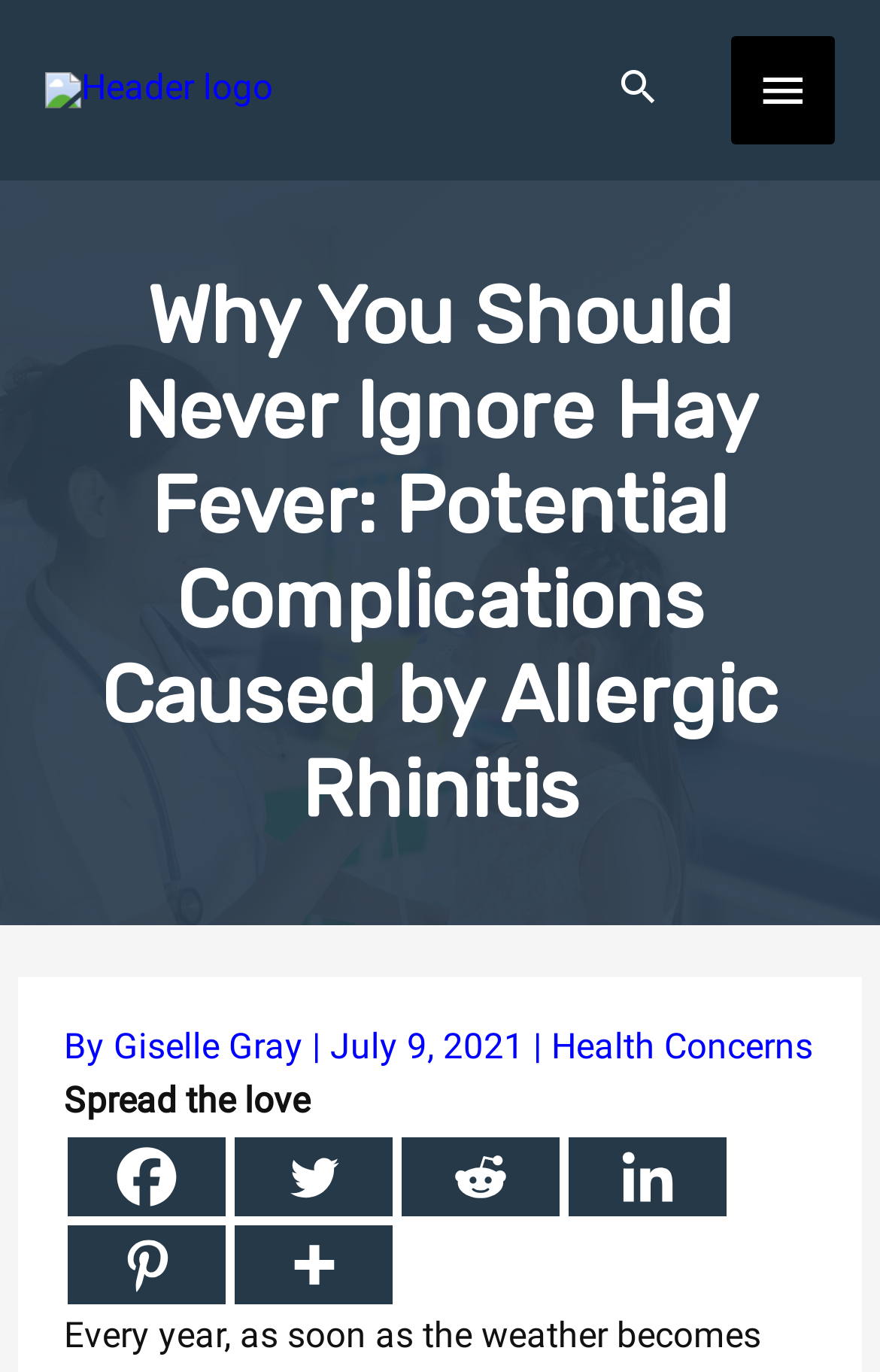Identify and extract the main heading of the webpage.

Why You Should Never Ignore Hay Fever: Potential Complications Caused by Allergic Rhinitis